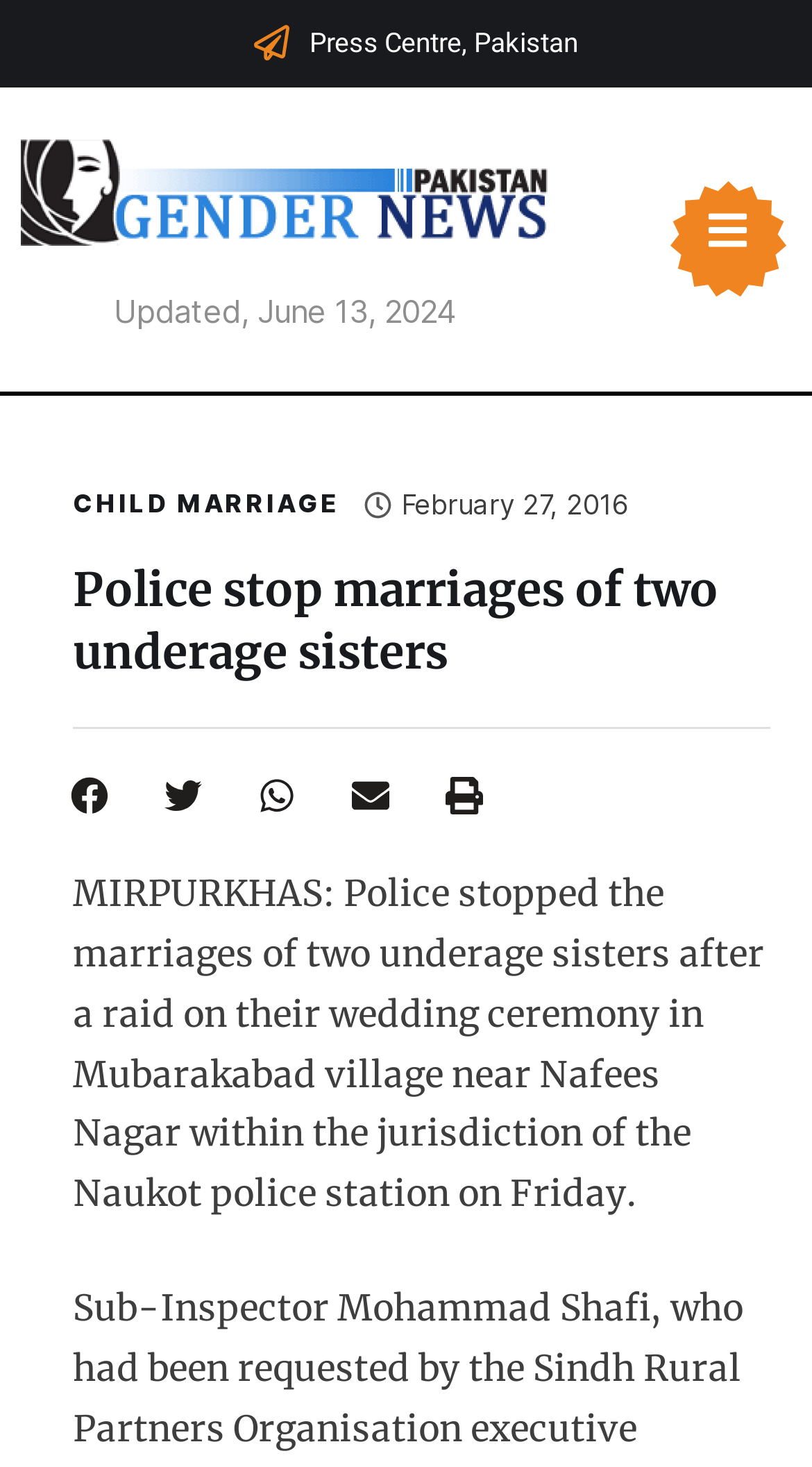Please locate the bounding box coordinates of the region I need to click to follow this instruction: "Check the updated date of the news".

[0.14, 0.198, 0.56, 0.225]